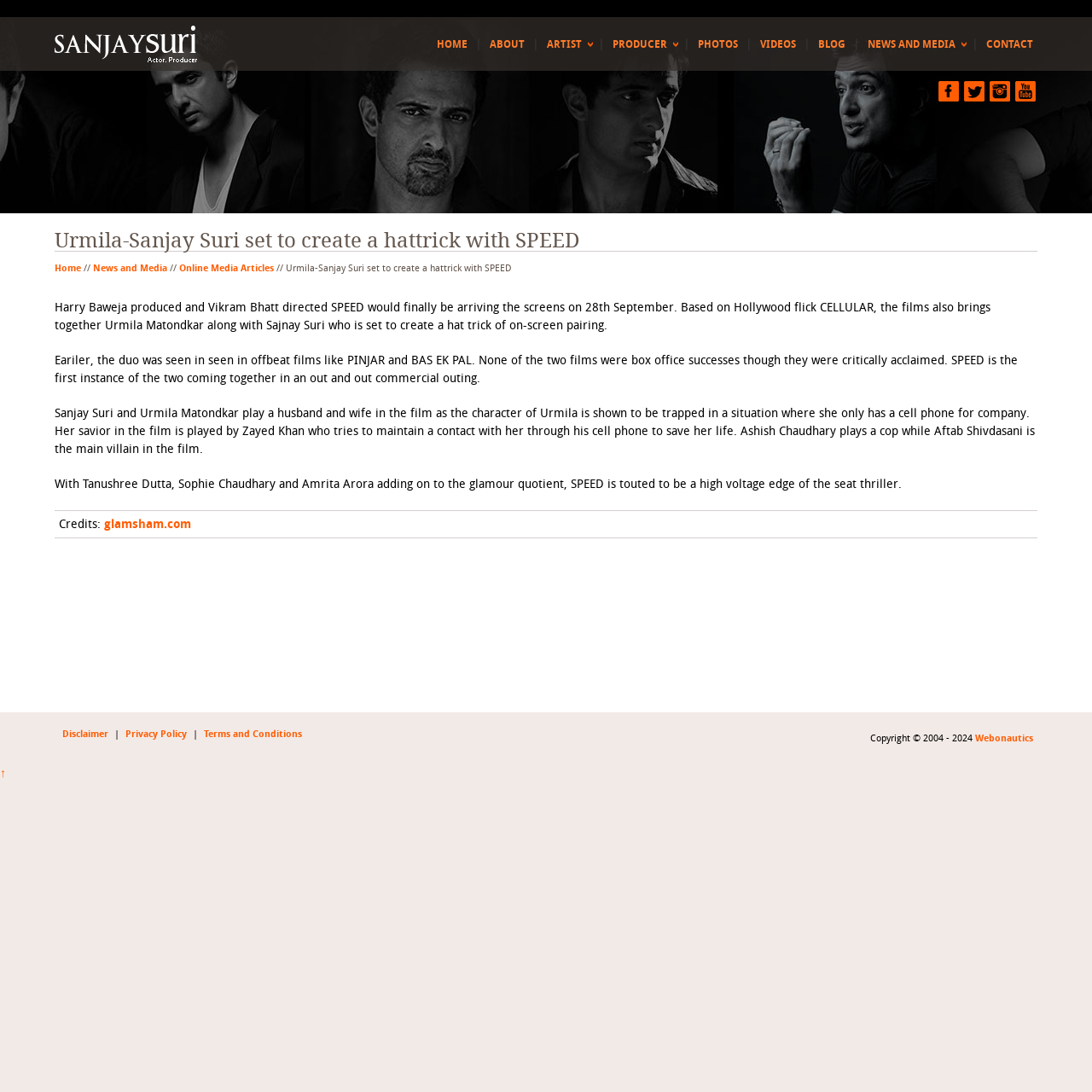Identify the bounding box coordinates of the area that should be clicked in order to complete the given instruction: "Follow on facebook". The bounding box coordinates should be four float numbers between 0 and 1, i.e., [left, top, right, bottom].

[0.859, 0.083, 0.878, 0.096]